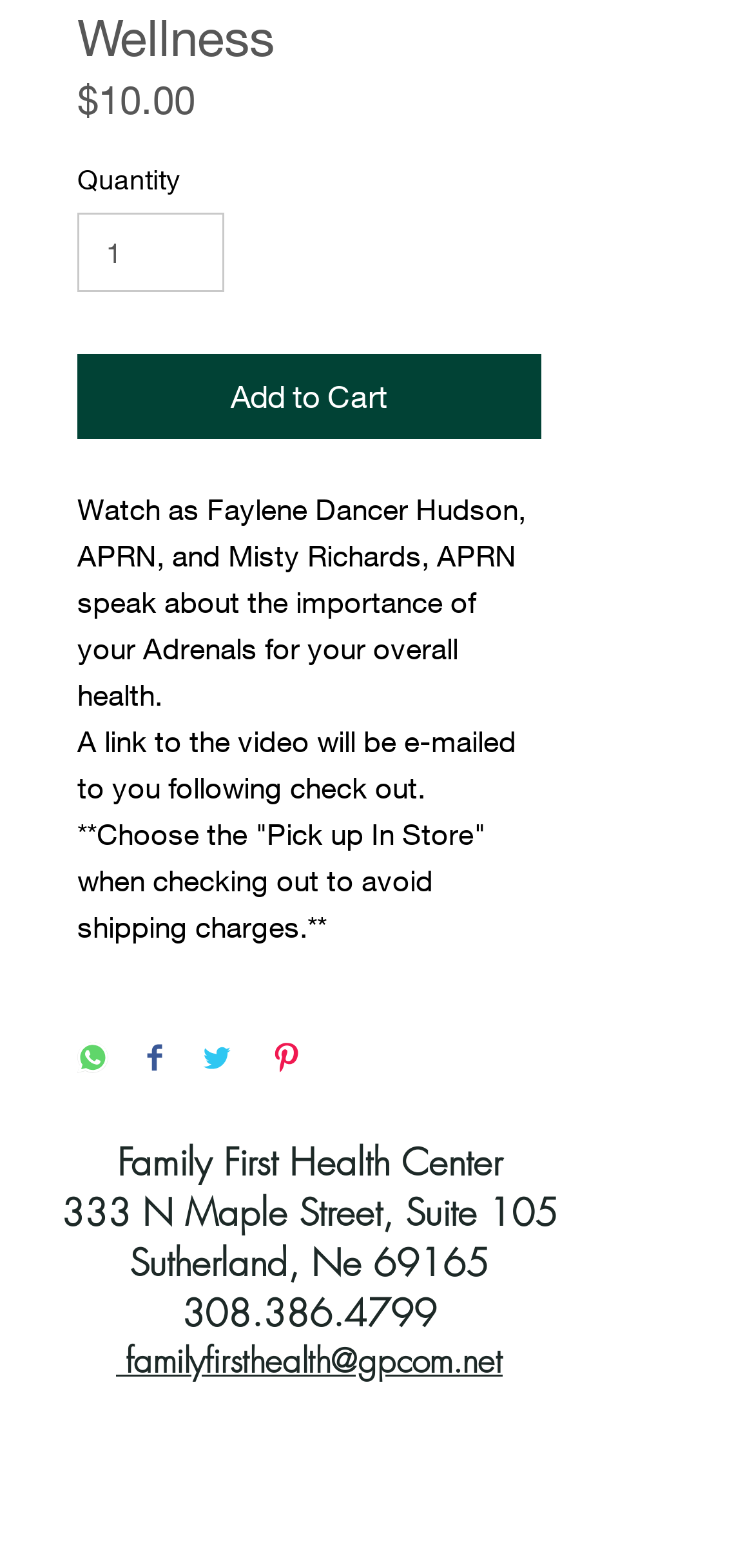Refer to the image and provide an in-depth answer to the question:
What is the phone number of Family First Health Center?

The phone number of Family First Health Center is mentioned as '308.386.4799' in the StaticText element with ID 135, which is part of the heading element with ID 66.